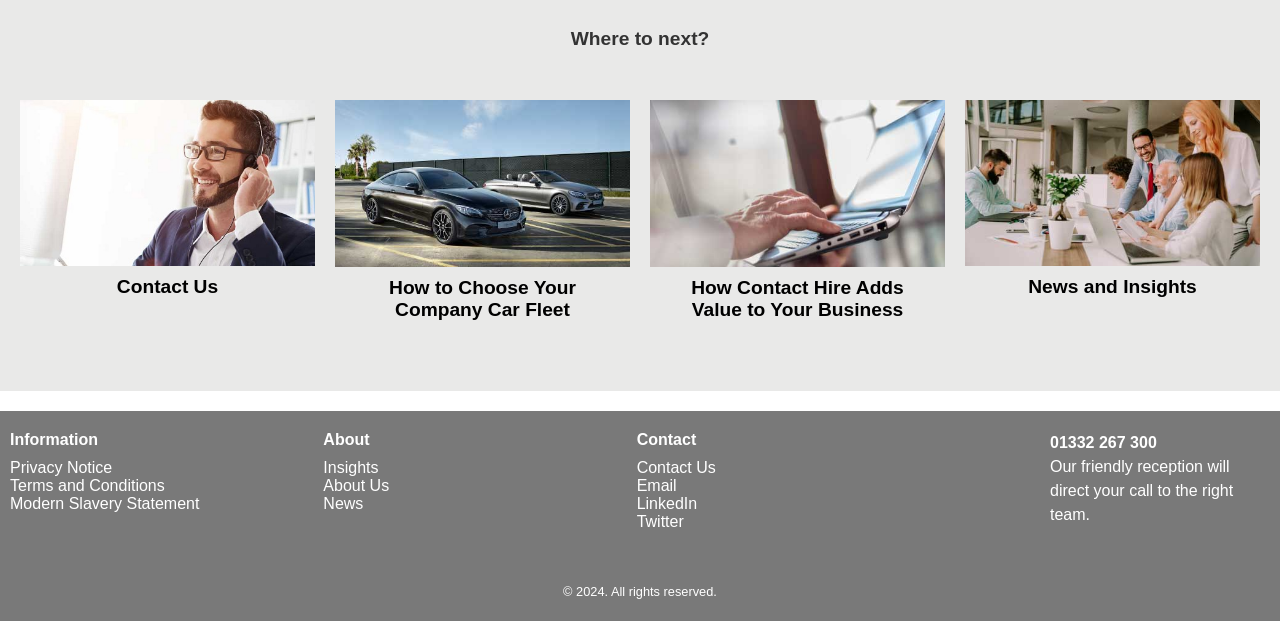What is the main topic of the webpage?
Use the screenshot to answer the question with a single word or phrase.

Company car fleet